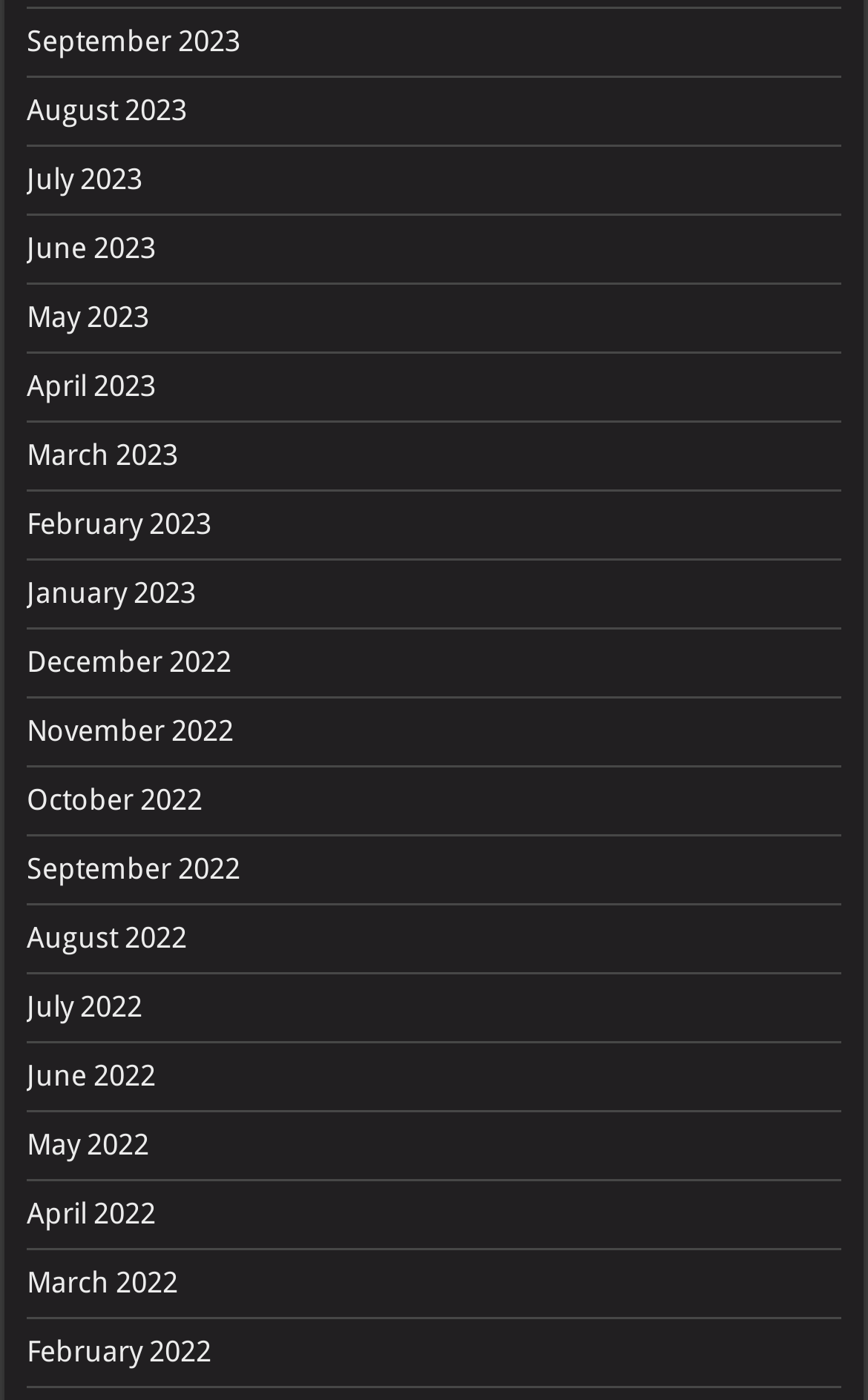Determine the bounding box coordinates of the section I need to click to execute the following instruction: "browse June 2023". Provide the coordinates as four float numbers between 0 and 1, i.e., [left, top, right, bottom].

[0.031, 0.166, 0.179, 0.189]